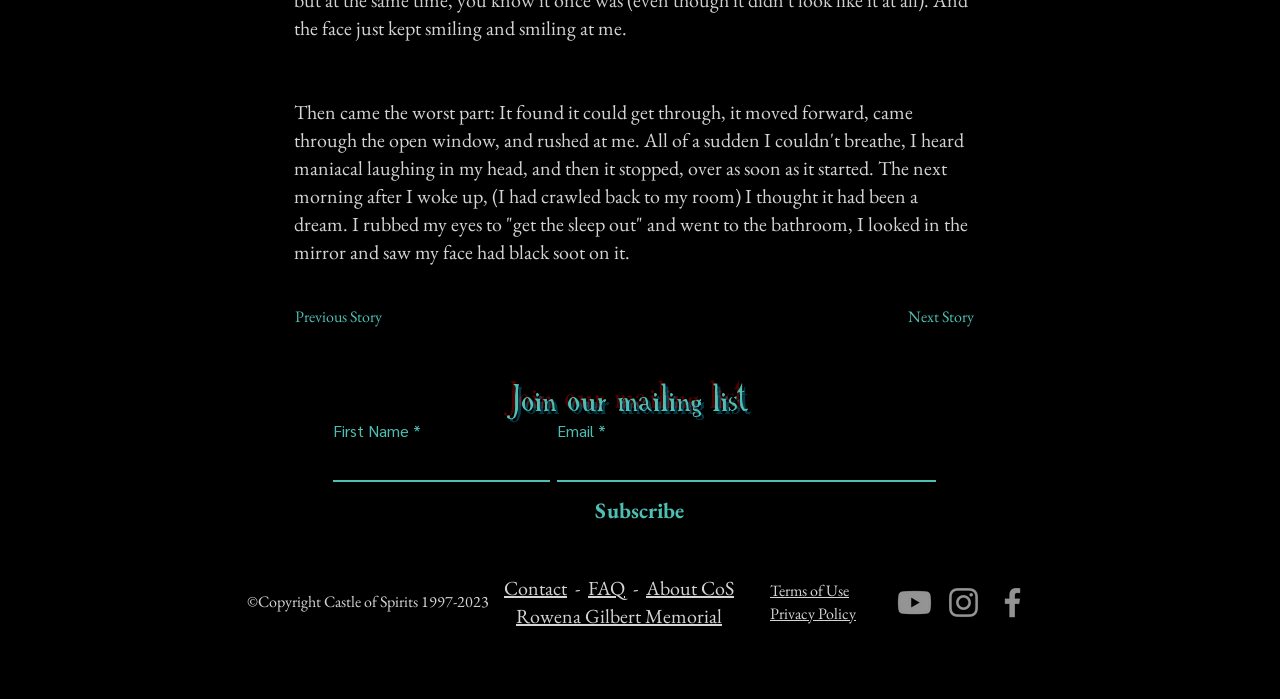Provide a brief response using a word or short phrase to this question:
What is the copyright information on the webpage?

Castle of Spirits 1997-2023